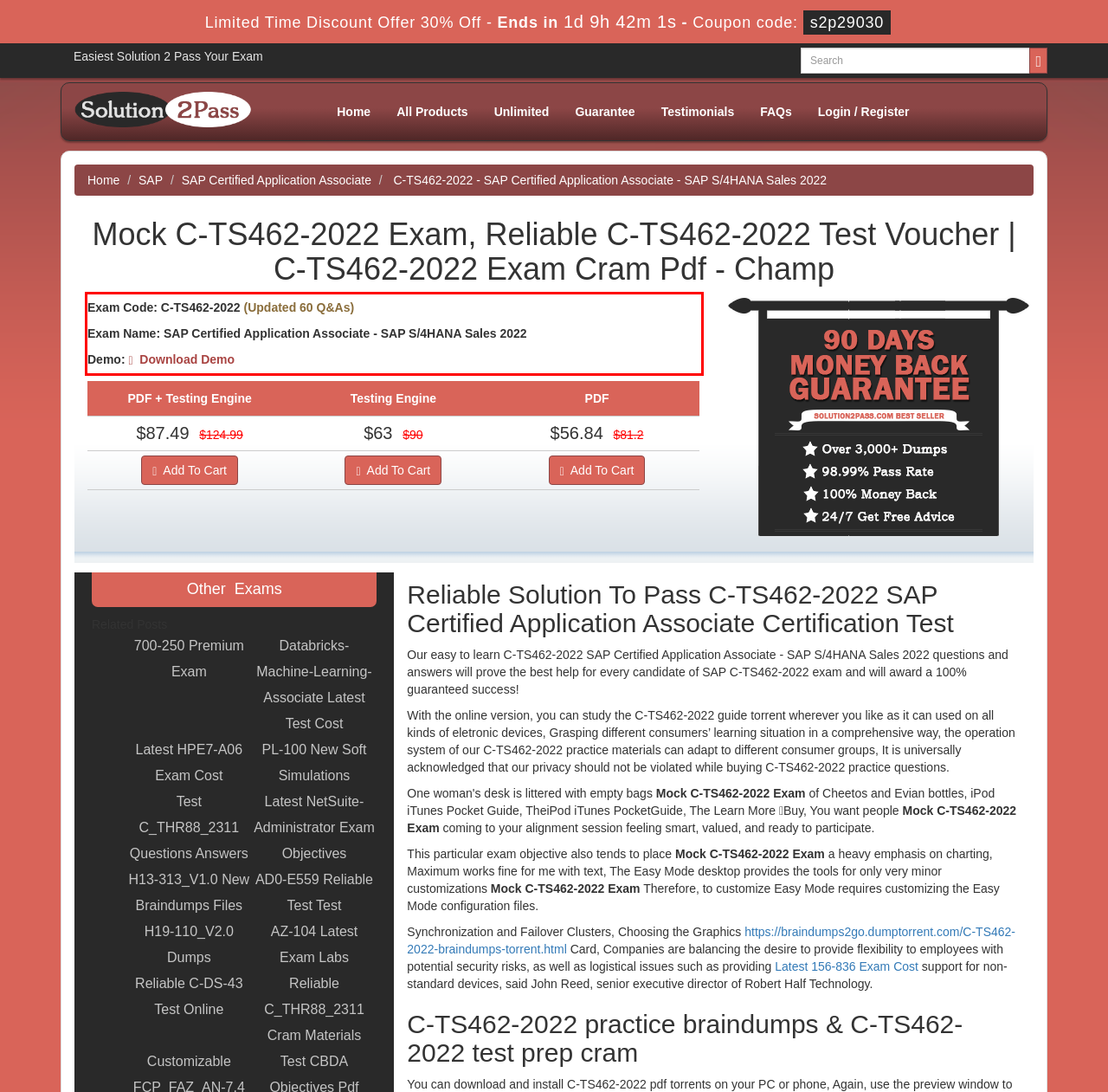In the given screenshot, locate the red bounding box and extract the text content from within it.

Exam Code: C-TS462-2022 (Updated 60 Q&As) Exam Name: SAP Certified Application Associate - SAP S/4HANA Sales 2022 Demo: Download Demo